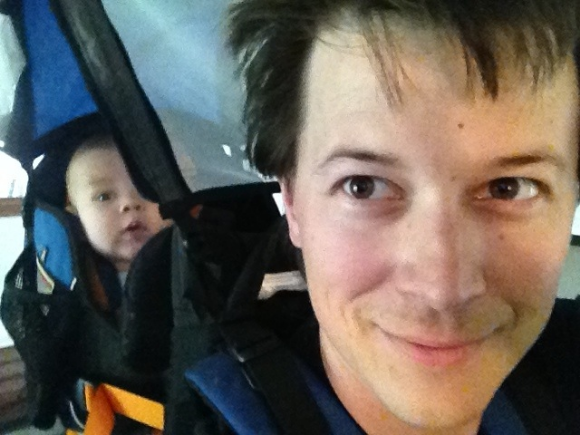What is the setting of the image?
Refer to the image and provide a concise answer in one word or phrase.

A home environment